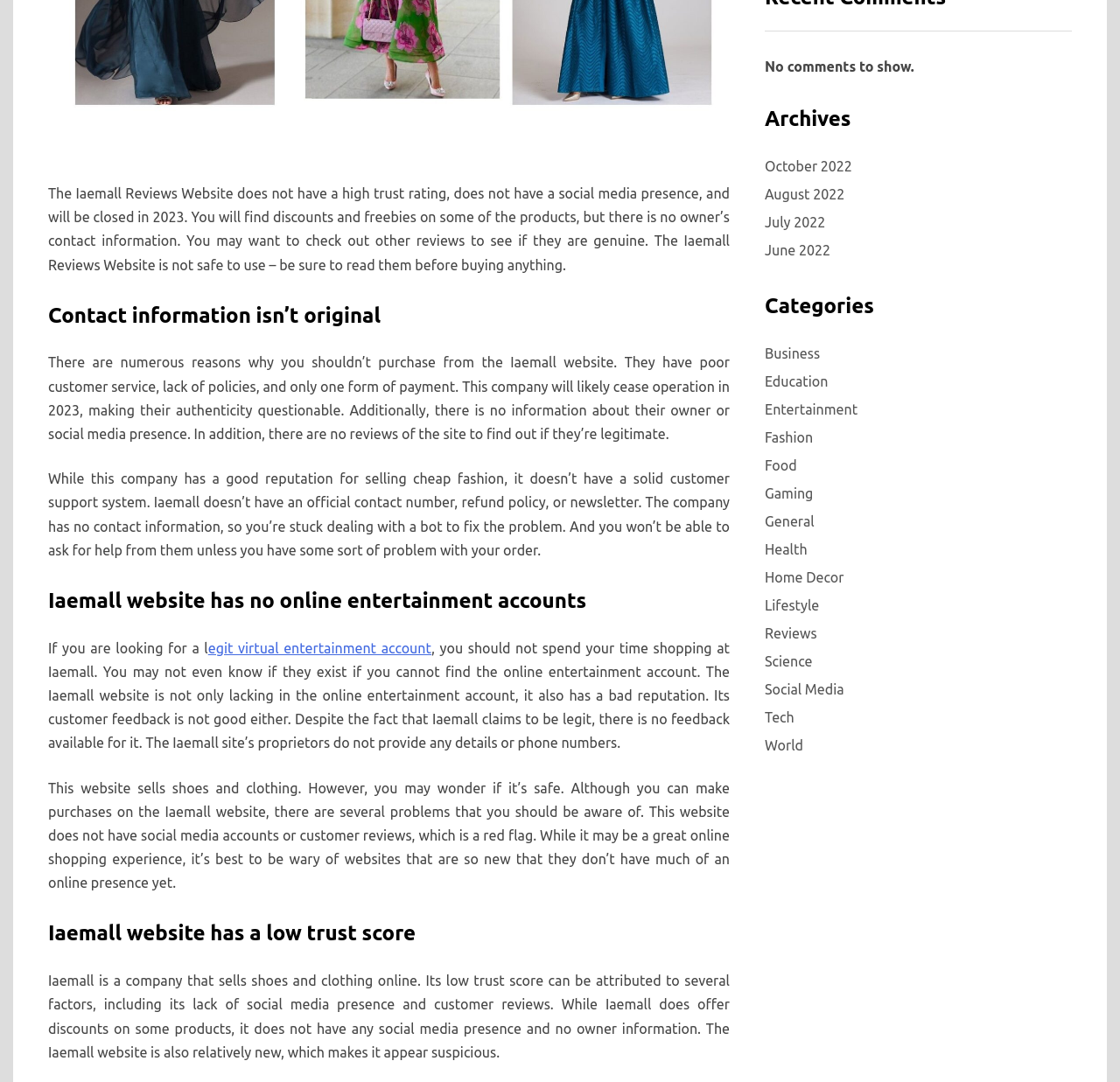Using the description "General", locate and provide the bounding box of the UI element.

[0.683, 0.47, 0.727, 0.493]